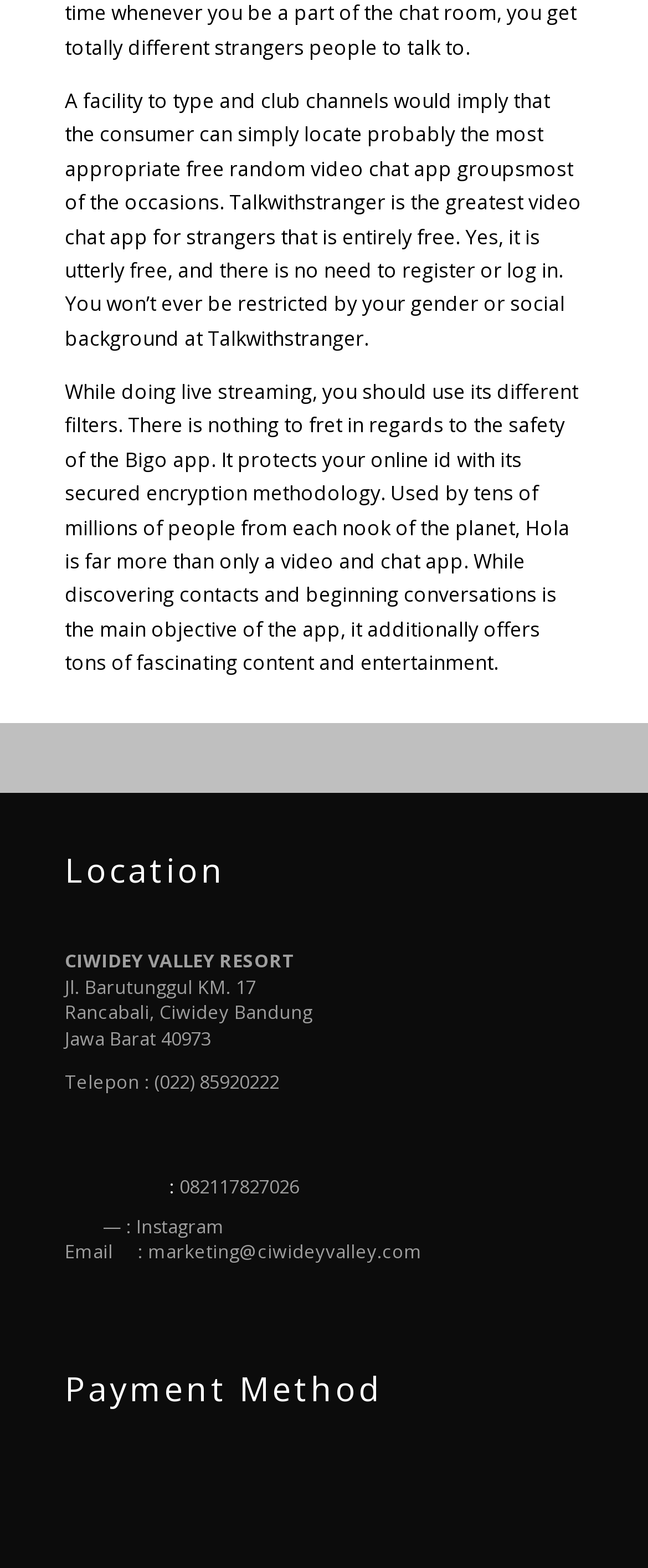What is the name of the video and chat app mentioned?
Refer to the image and respond with a one-word or short-phrase answer.

Hola